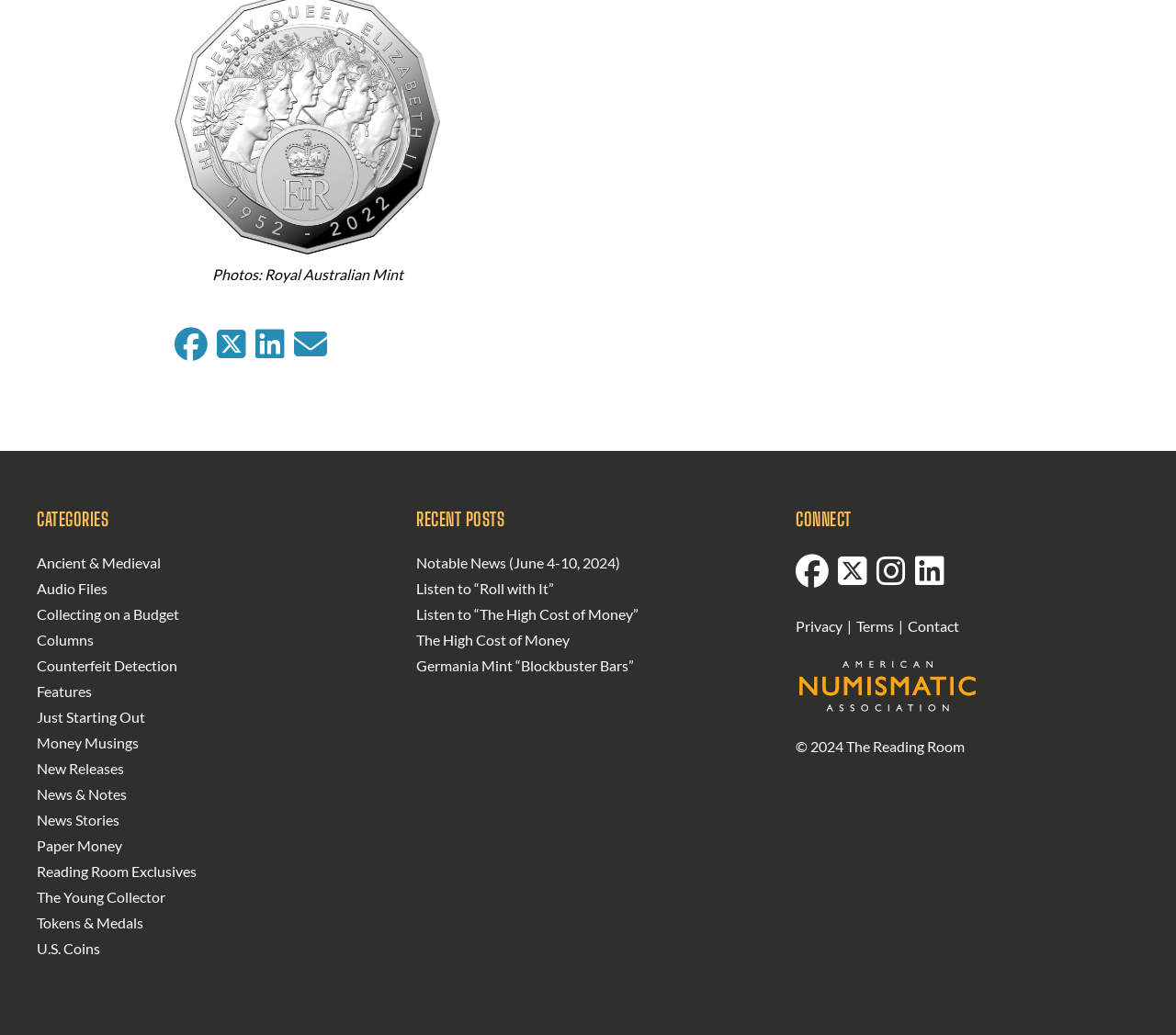How many recent posts are listed on the page?
Examine the image and give a concise answer in one word or a short phrase.

5